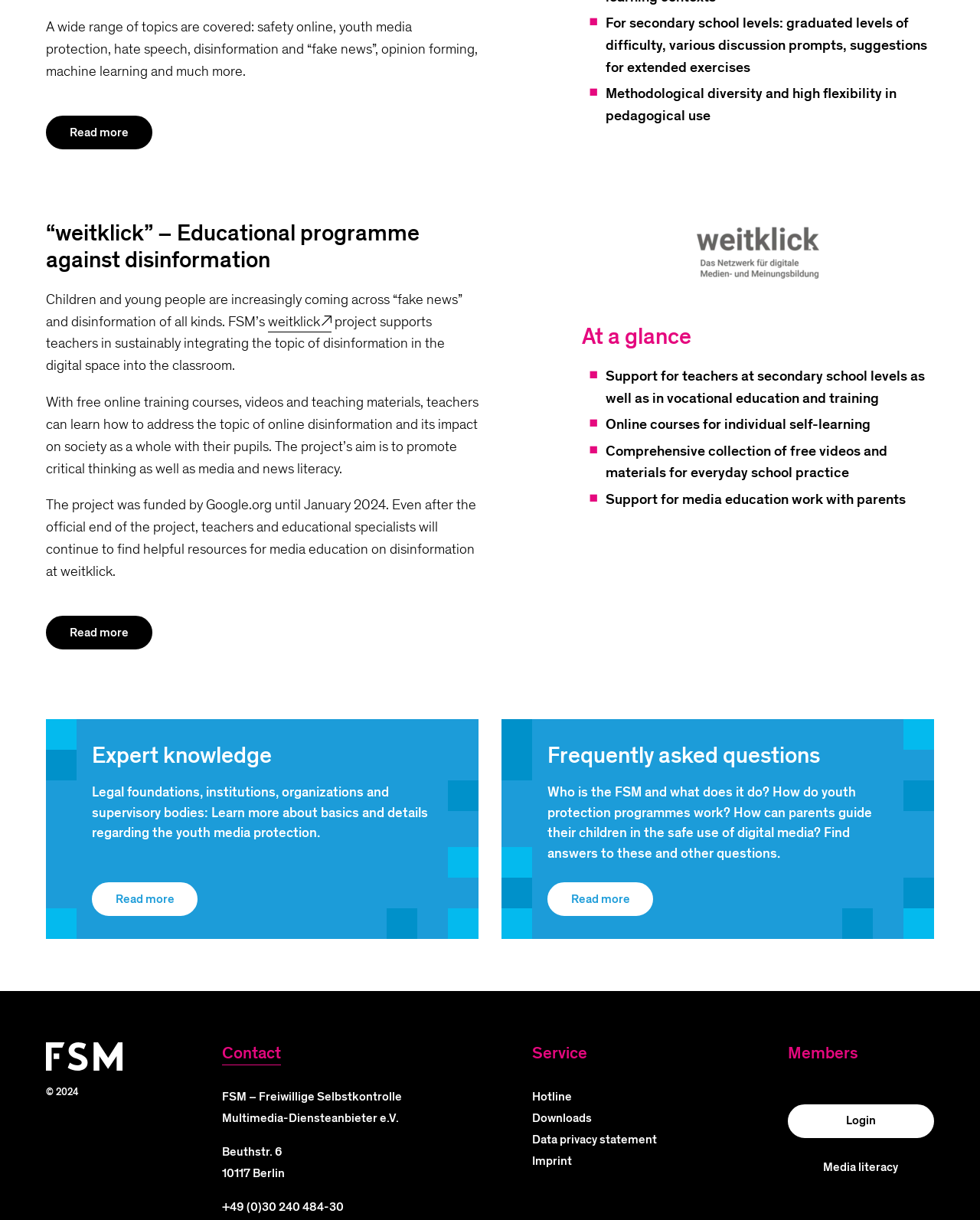Give a one-word or one-phrase response to the question: 
What is the address of the FSM office?

Beuthstr. 6, 10117 Berlin